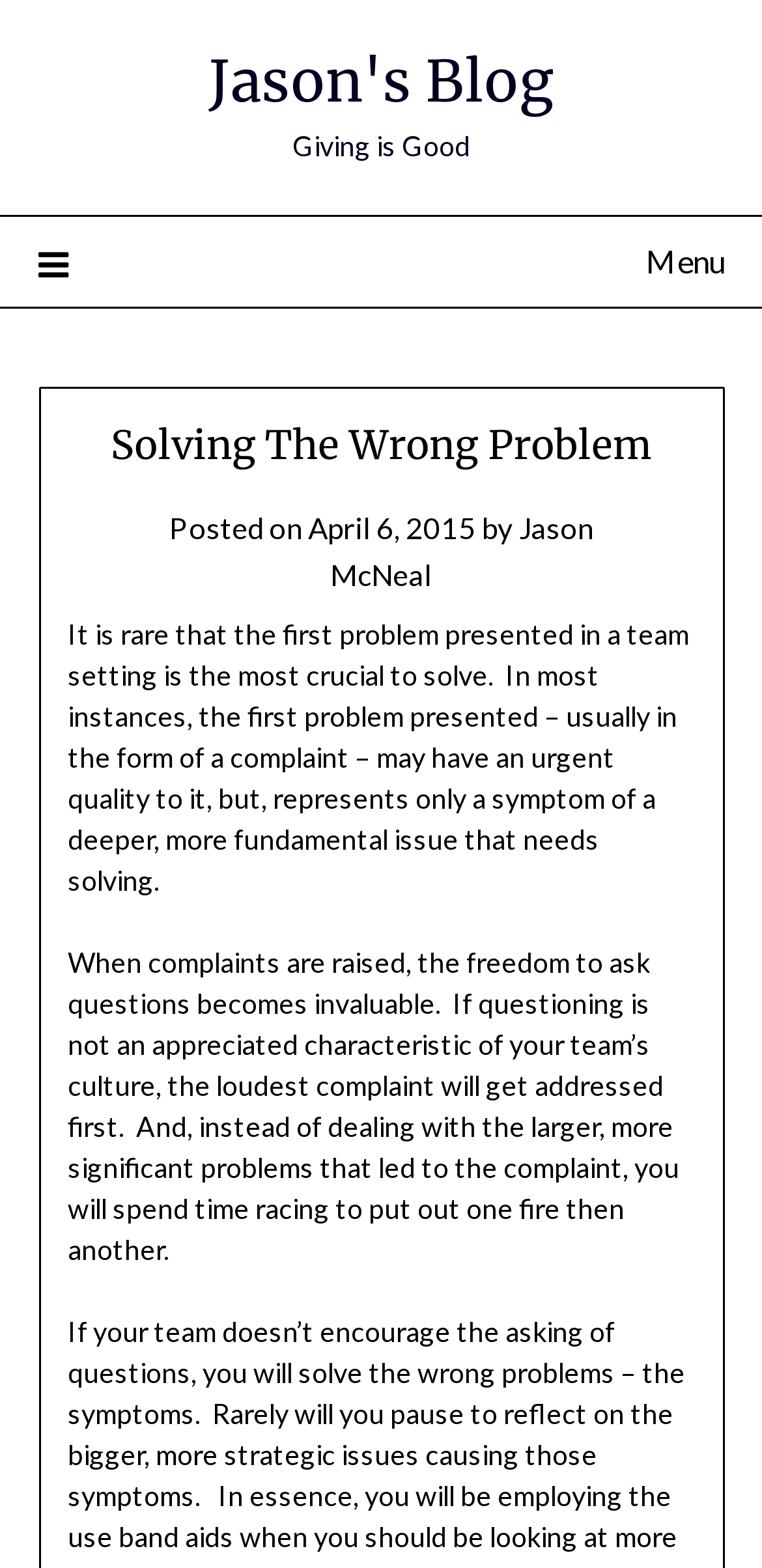Can you give a comprehensive explanation to the question given the content of the image?
What is the main topic of this blog post?

The main topic of this blog post is solving the wrong problem, which can be inferred from the title of the blog post 'Solving The Wrong Problem' and the content of the post, which discusses how teams often focus on the wrong problems.